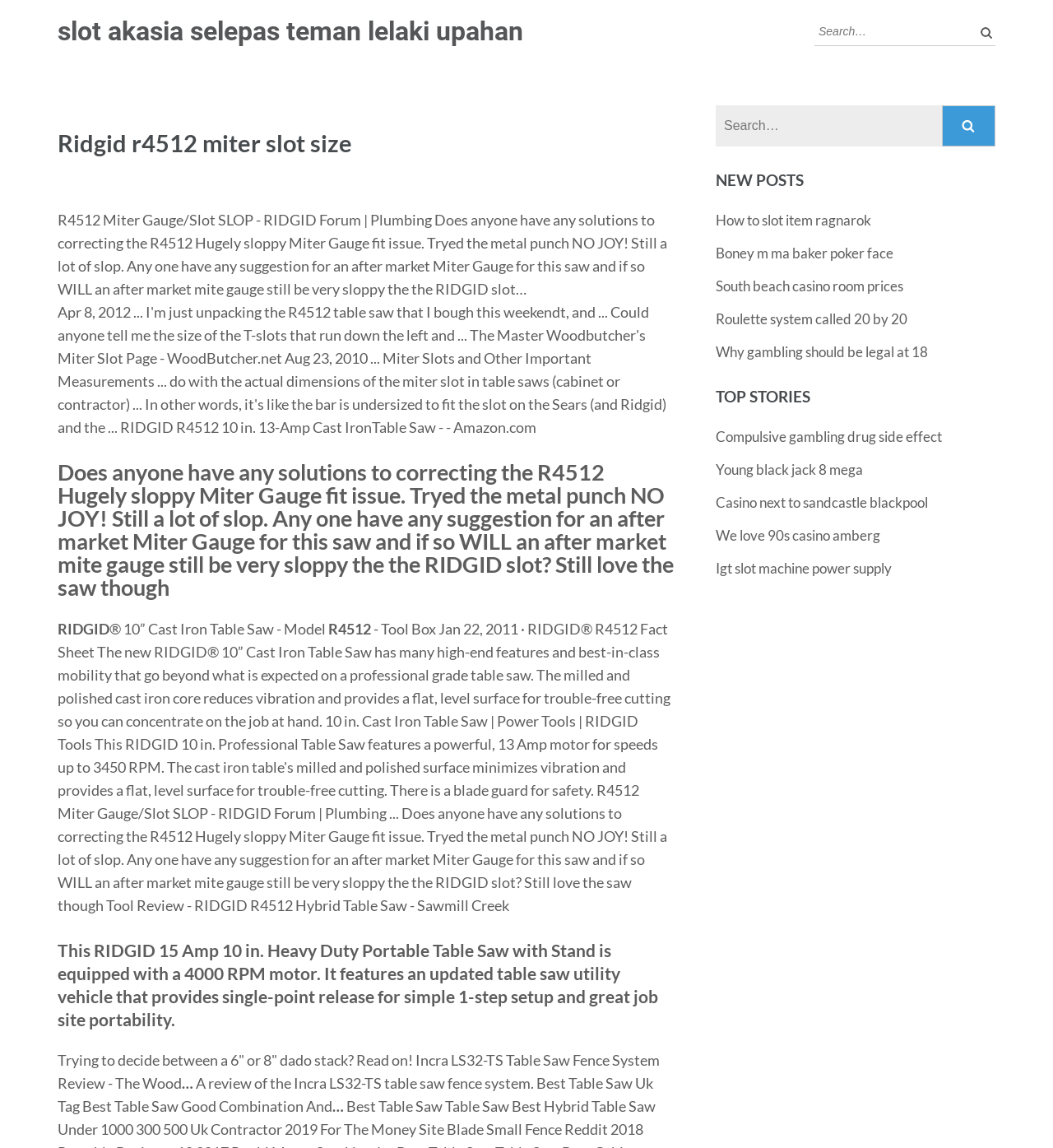Detail the various sections and features present on the webpage.

This webpage appears to be a forum or discussion board focused on the topic of Ridgid r4512 miter slot size. At the top of the page, there is a link to "Skip to content" and a search bar with a button to initiate a search. Below the search bar, there is a heading that reads "Ridgid r4512 miter slot size" followed by a lengthy paragraph discussing the issue of a sloppy miter gauge fit on the Ridgid saw.

To the right of the heading, there is a section with several links to other topics, including "slot akasia selepas teman lelaki upahan" and "How to slot item ragnarok". Below this section, there are several headings, including "NEW POSTS" and "TOP STORIES", which are followed by lists of links to various topics, including gambling and casino-related subjects.

On the left side of the page, there is a section with several static text elements, including a description of the Ridgid 15 Amp 10 in. Heavy Duty Portable Table Saw with Stand, a review of the Incra LS32-TS table saw fence system, and a discussion about deciding between a 6" or 8" dado stack. There are also several other links and static text elements scattered throughout the page, including a review of the best table saw in the UK.

Overall, the webpage appears to be a collection of forum posts and discussions related to the Ridgid r4512 miter slot size, as well as other topics such as table saws and gambling.